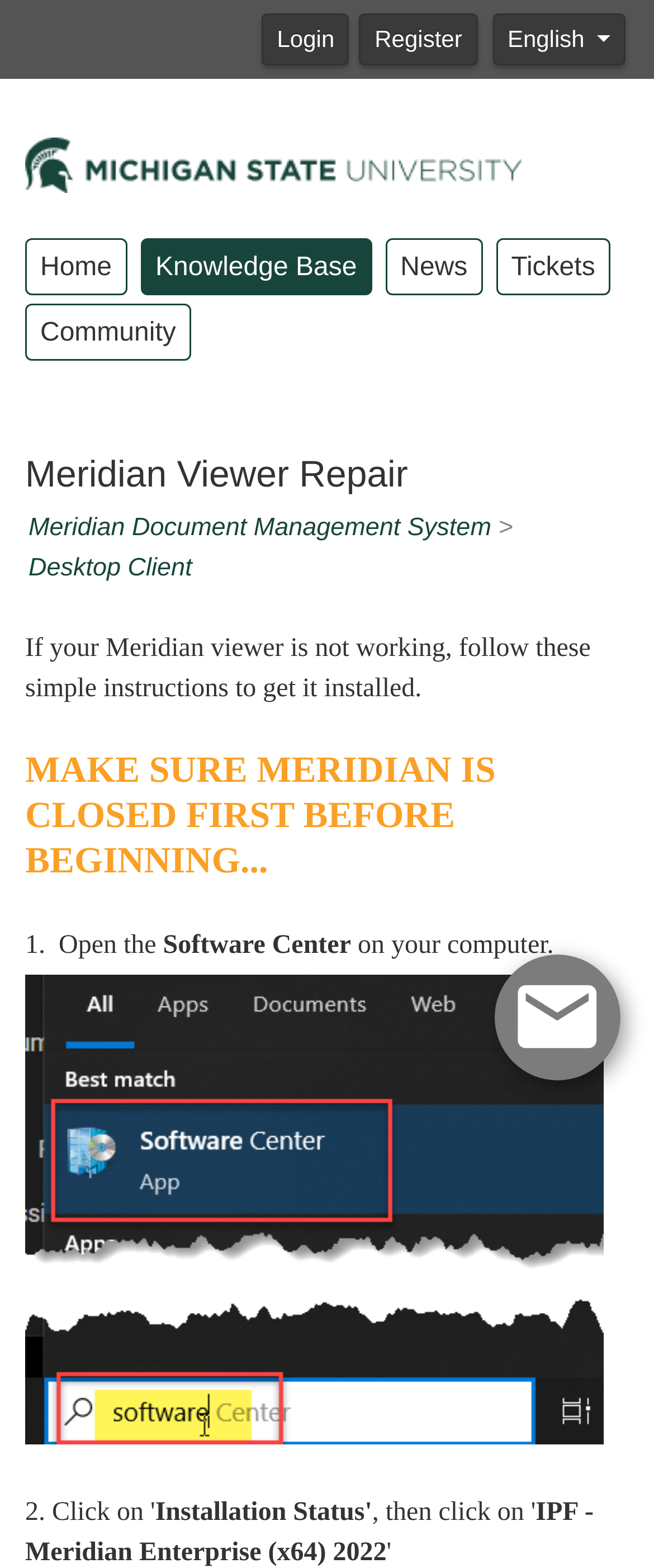Given the webpage screenshot and the description, determine the bounding box coordinates (top-left x, top-left y, bottom-right x, bottom-right y) that define the location of the UI element matching this description: parent_node: BRANNAGAN PHYSIOTHERAPY PROFESSIONAL CORPORATION

None